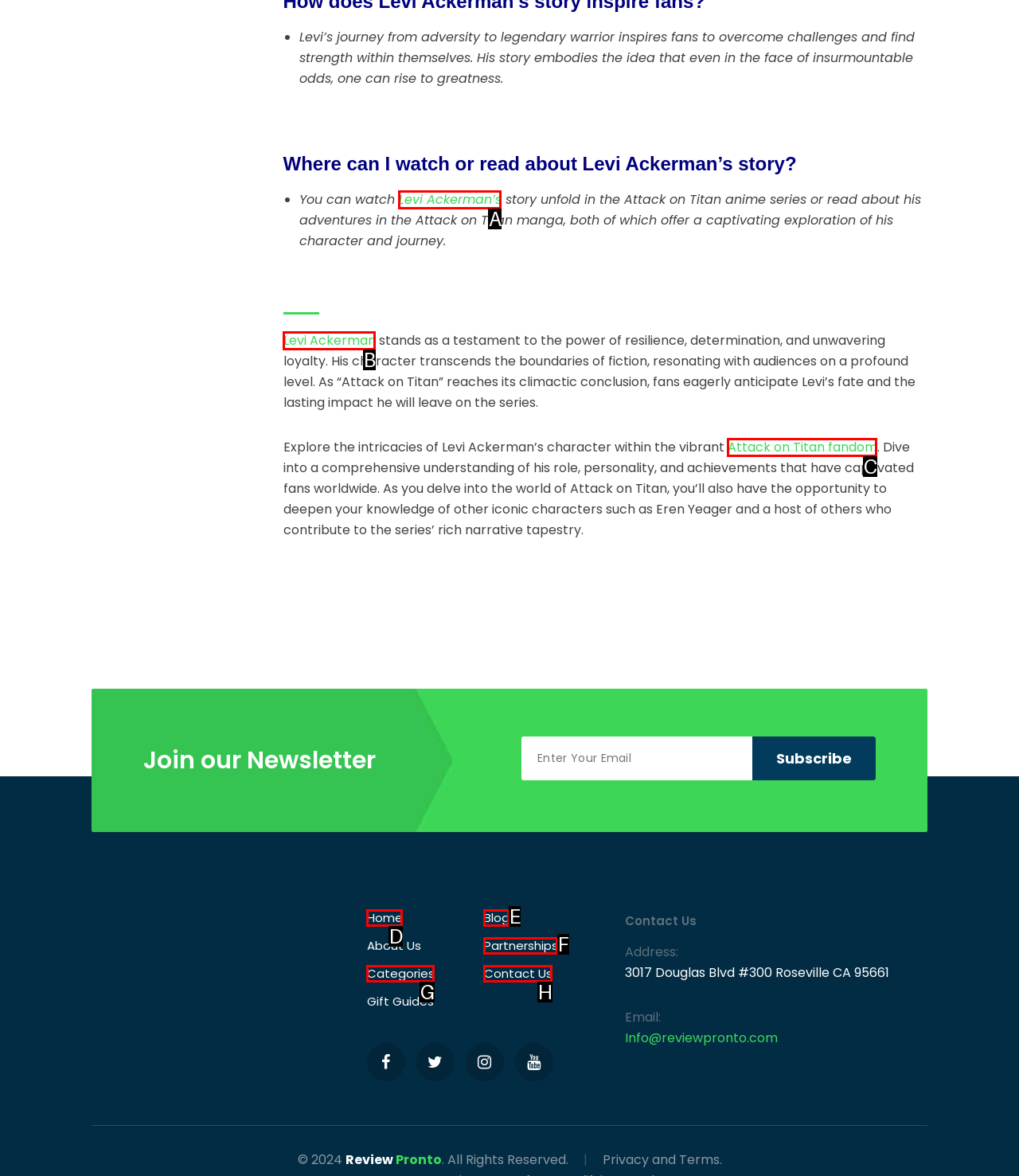Identify the bounding box that corresponds to: Categories
Respond with the letter of the correct option from the provided choices.

G